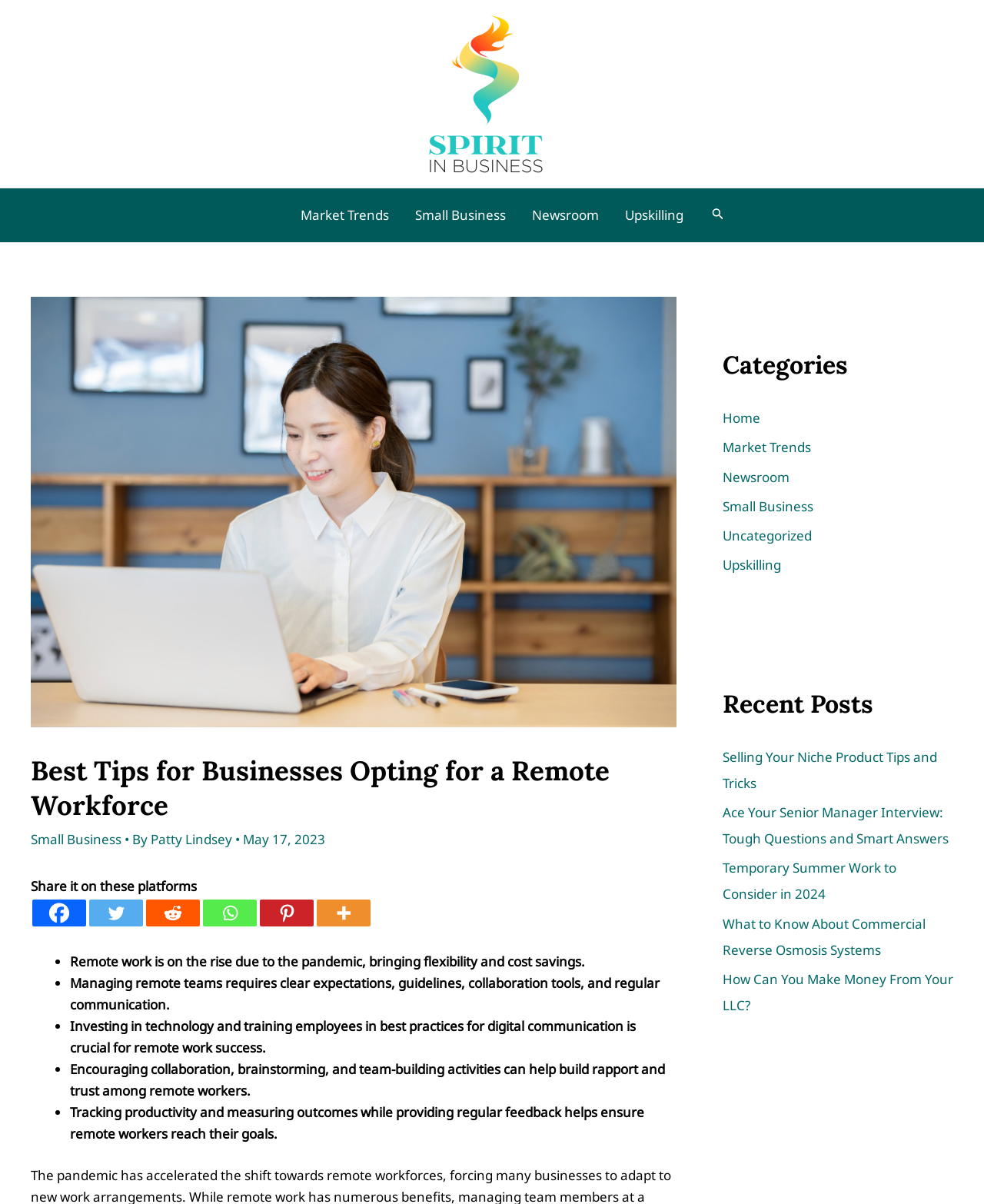What is the purpose of investing in technology for remote work?
Give a detailed response to the question by analyzing the screenshot.

According to the article, investing in technology is crucial for remote work success, specifically for digital communication, as mentioned in the text 'Investing in technology and training employees in best practices for digital communication is crucial for remote work success'.